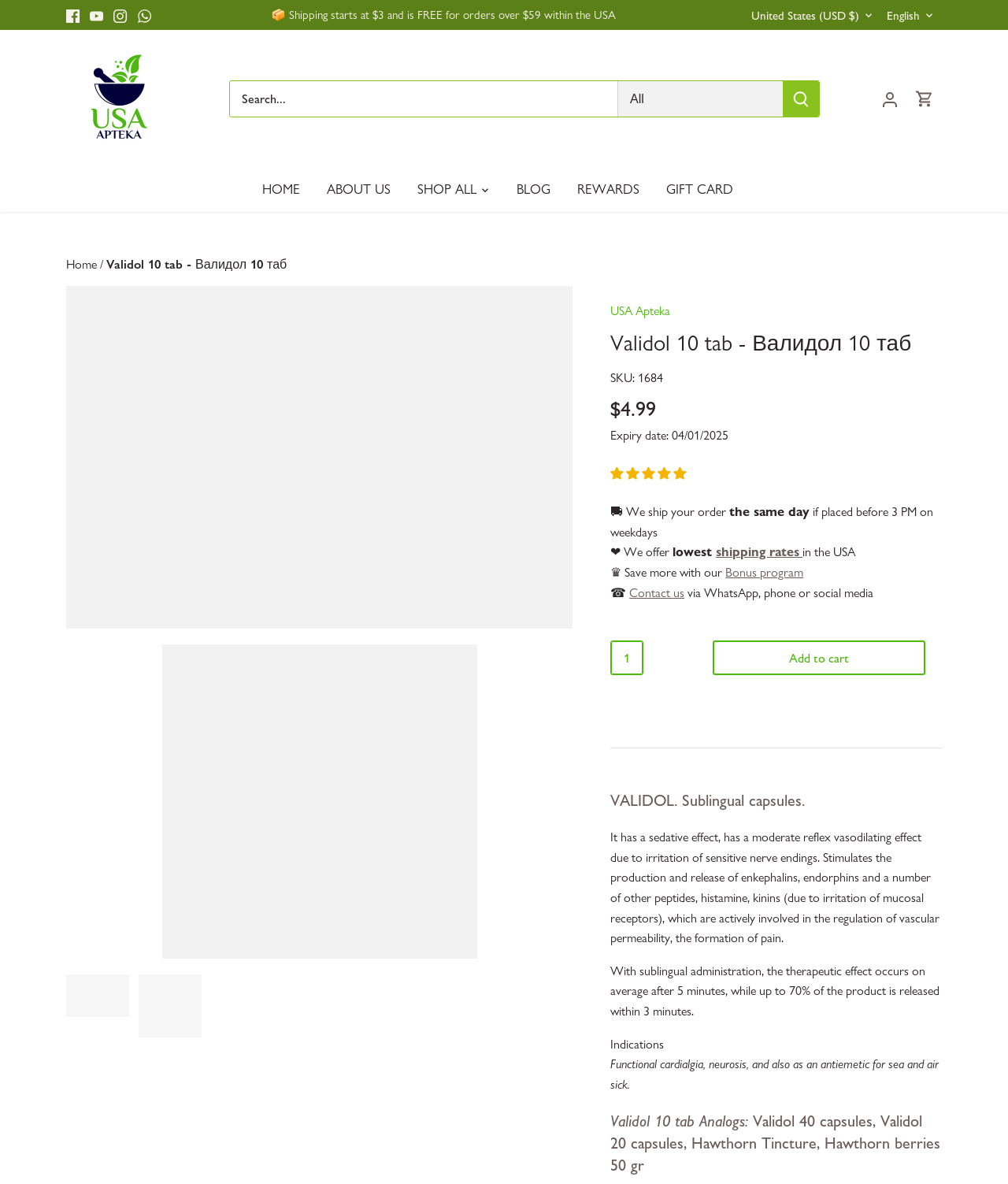Answer the question using only one word or a concise phrase: What is the price of Validol 10 tab?

$4.99